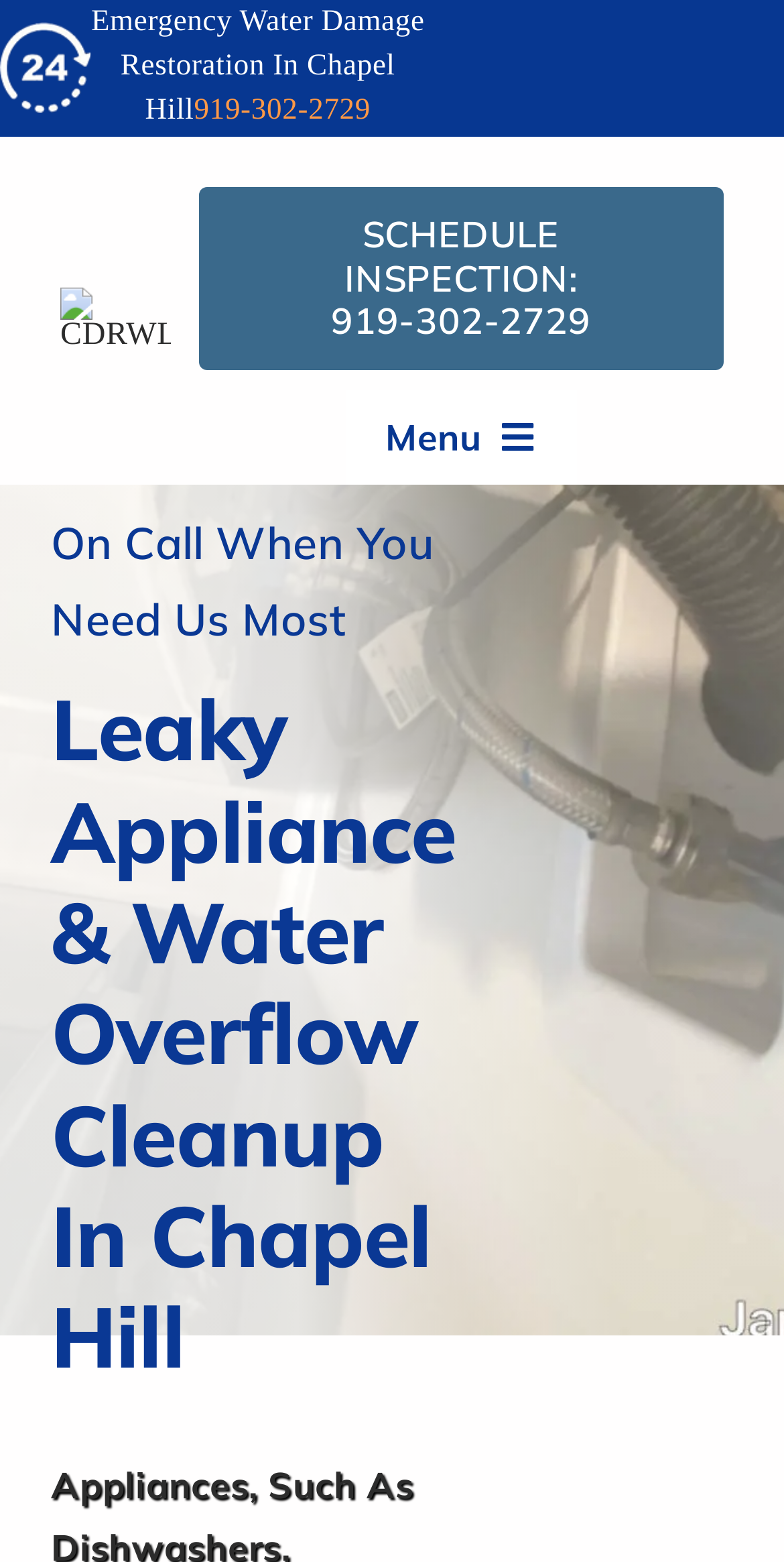Highlight the bounding box of the UI element that corresponds to this description: "Service Areas".

[0.0, 0.735, 1.0, 0.819]